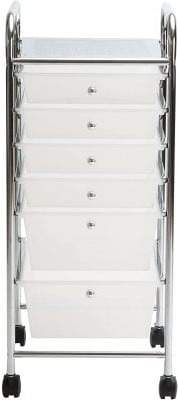Please answer the following question using a single word or phrase: What is the purpose of the two locking wheels?

to secure the cart